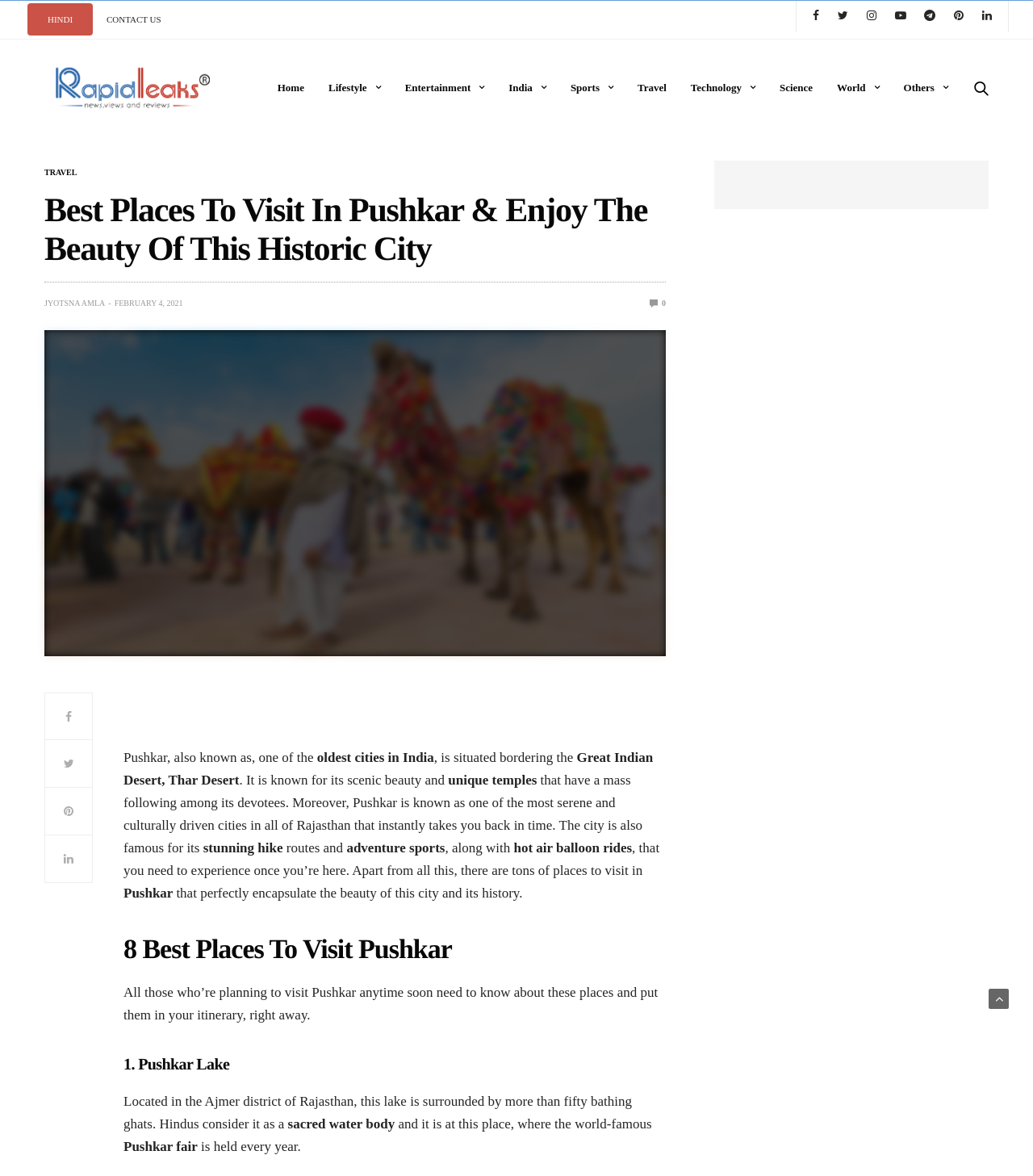Provide the bounding box coordinates of the HTML element this sentence describes: "Privacy Policy". The bounding box coordinates consist of four float numbers between 0 and 1, i.e., [left, top, right, bottom].

None